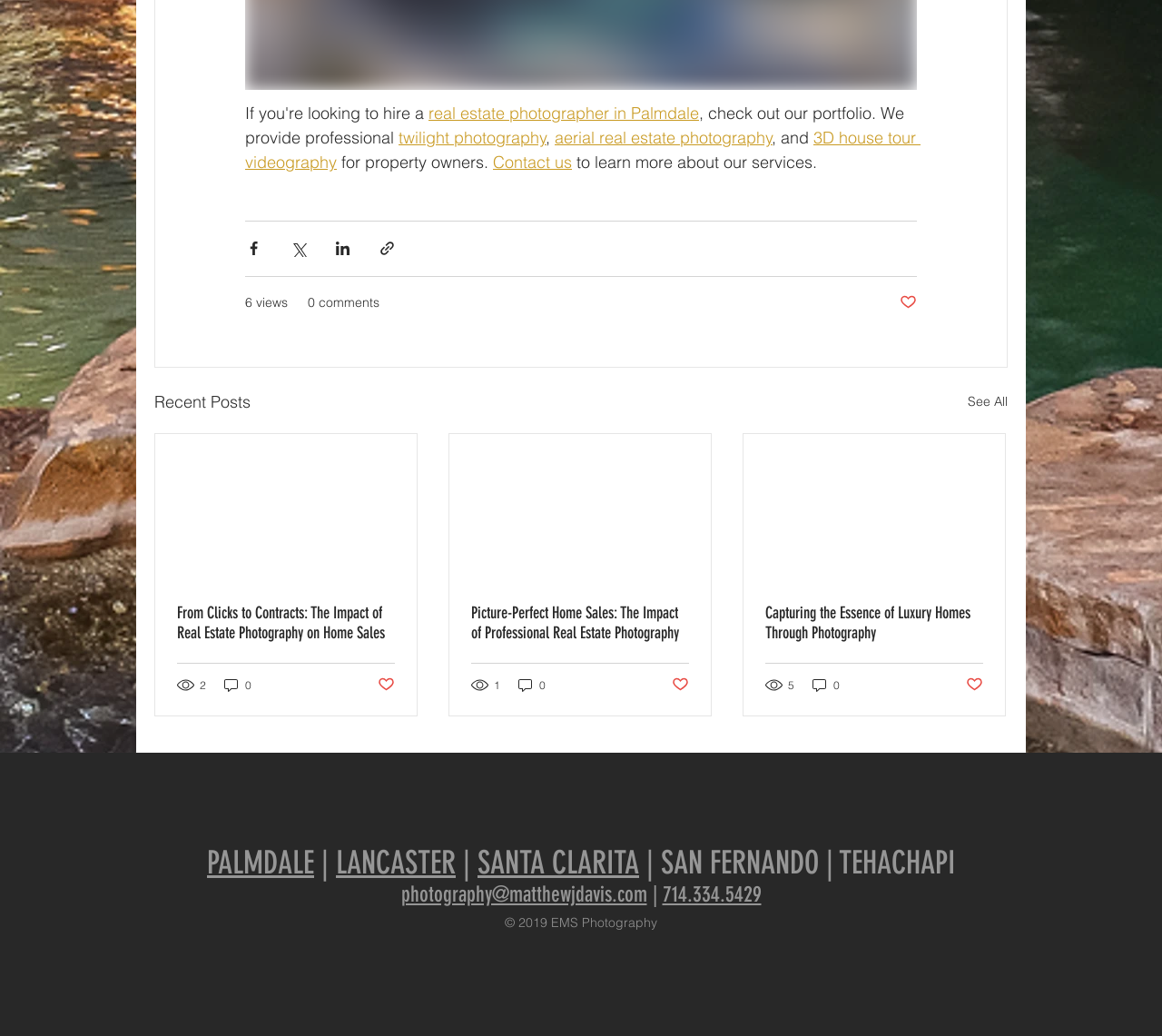From the details in the image, provide a thorough response to the question: What is the copyright year?

The copyright year is mentioned at the bottom of the webpage, which is '© 2019 EMS Photography'.